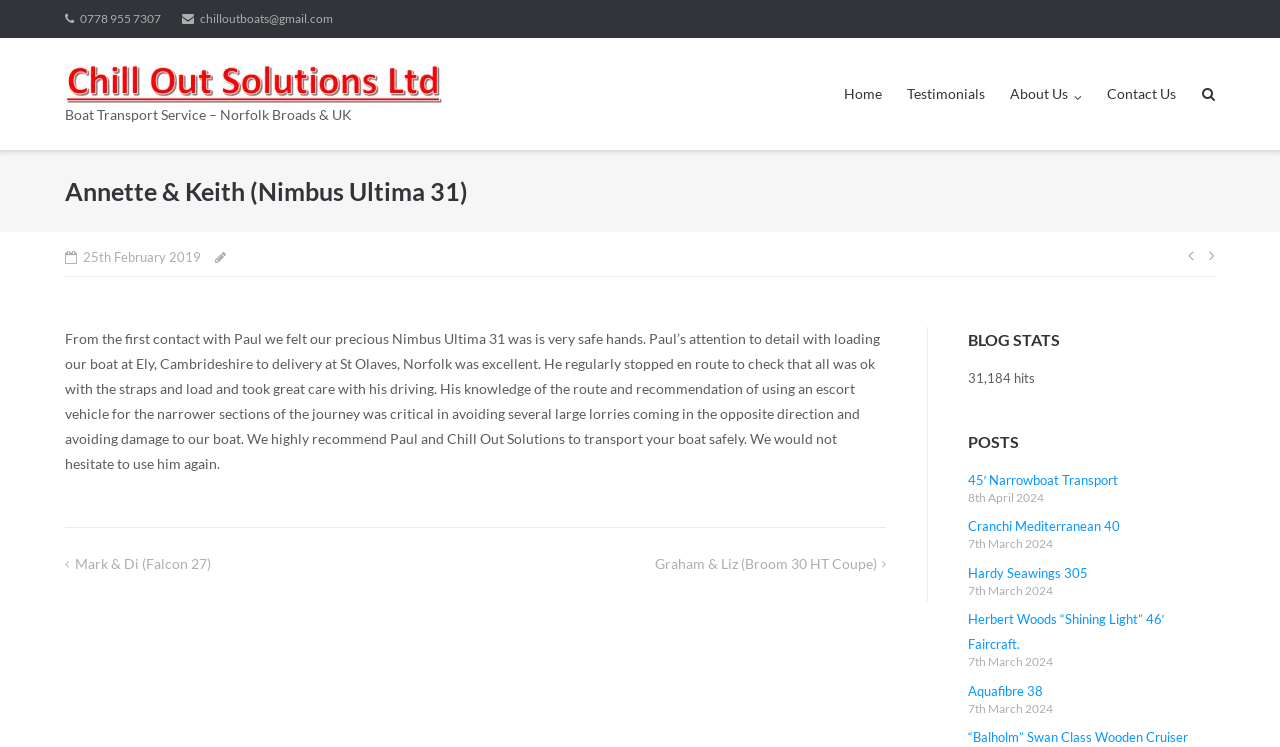Locate the bounding box coordinates of the element to click to perform the following action: 'Read the testimonials'. The coordinates should be given as four float values between 0 and 1, in the form of [left, top, right, bottom].

[0.709, 0.051, 0.77, 0.201]